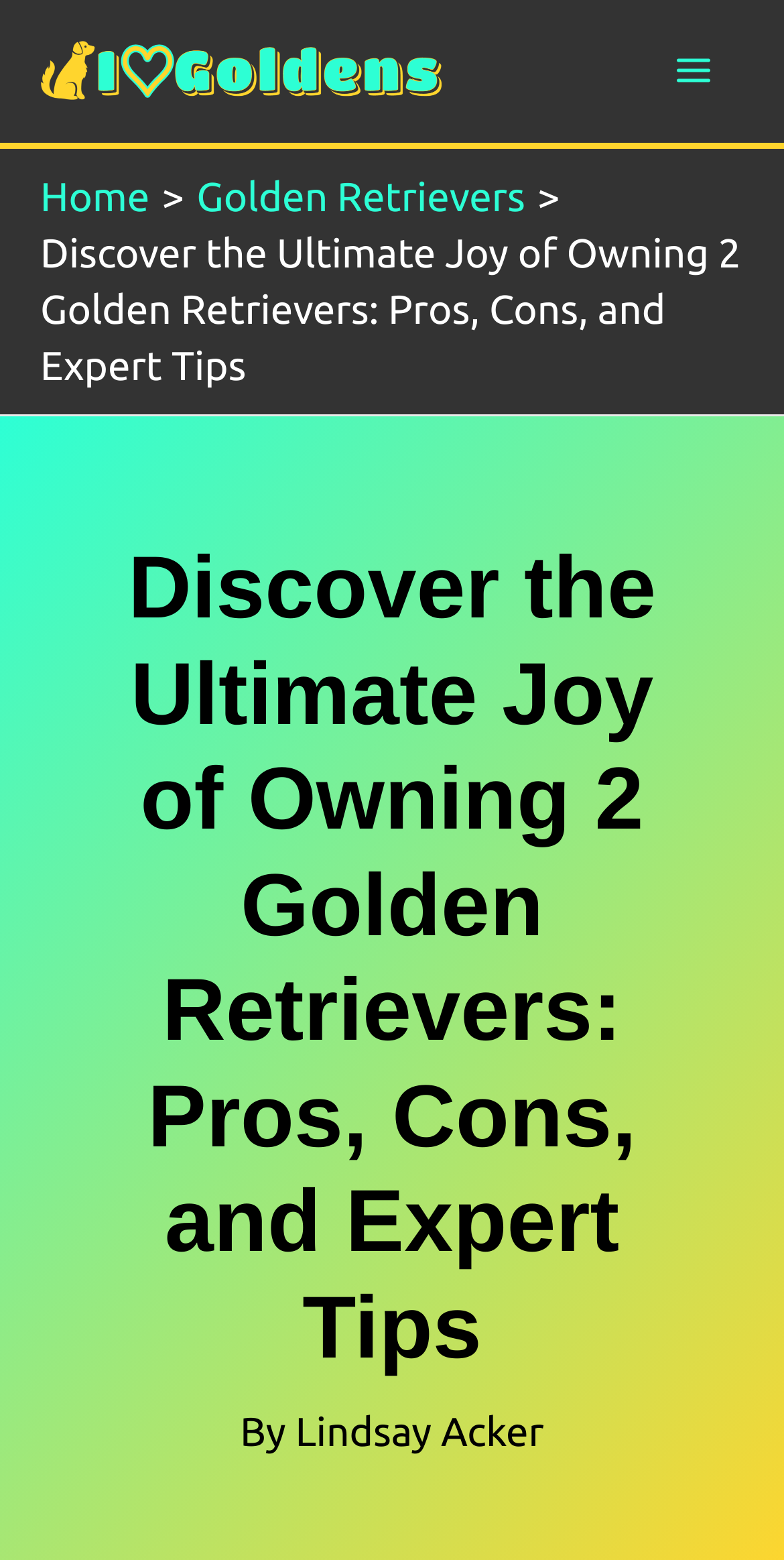What is the main topic of the webpage?
Please utilize the information in the image to give a detailed response to the question.

The main topic of the webpage can be inferred from the heading 'Discover the Ultimate Joy of Owning 2 Golden Retrievers: Pros, Cons, and Expert Tips', which suggests that the webpage is about owning two Golden Retrievers.